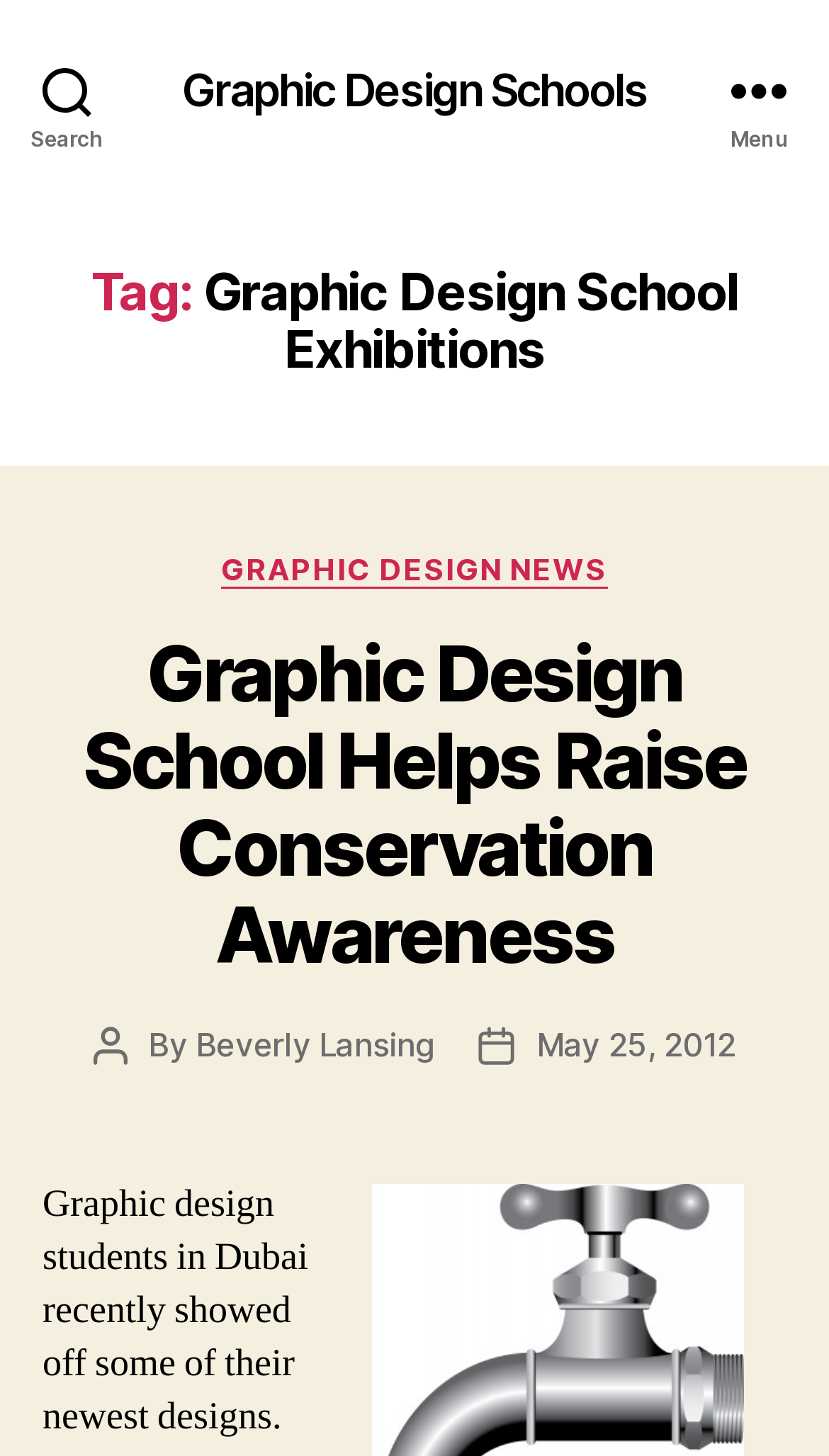Use the information in the screenshot to answer the question comprehensively: Who wrote the article 'Graphic Design School Helps Raise Conservation Awareness'?

I found the author of the article by looking at the link 'Beverly Lansing' which is located next to the text 'By' and below the heading 'Graphic Design School Helps Raise Conservation Awareness'.